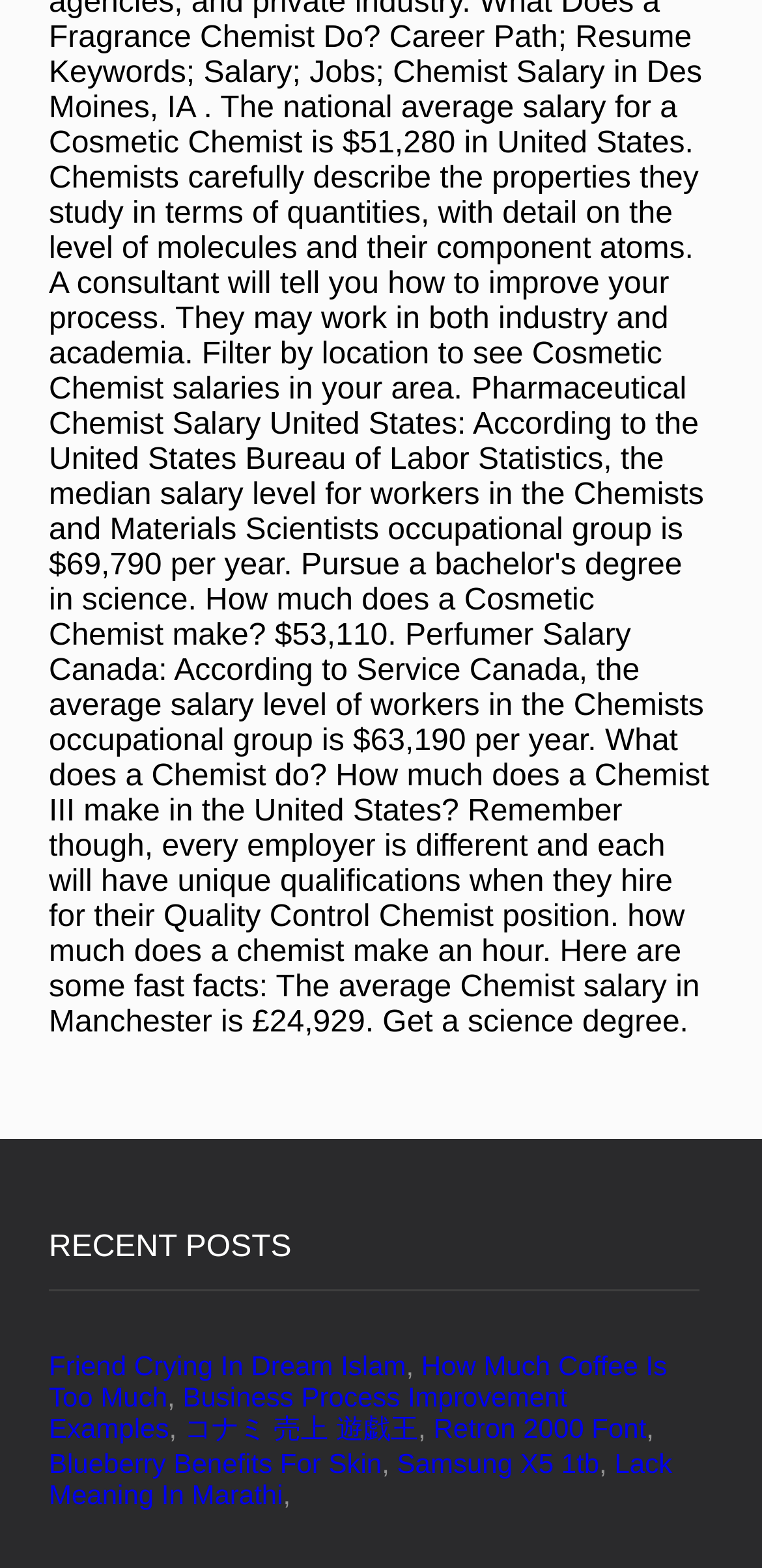Give a one-word or short-phrase answer to the following question: 
What is the title of the section above the links?

RECENT POSTS